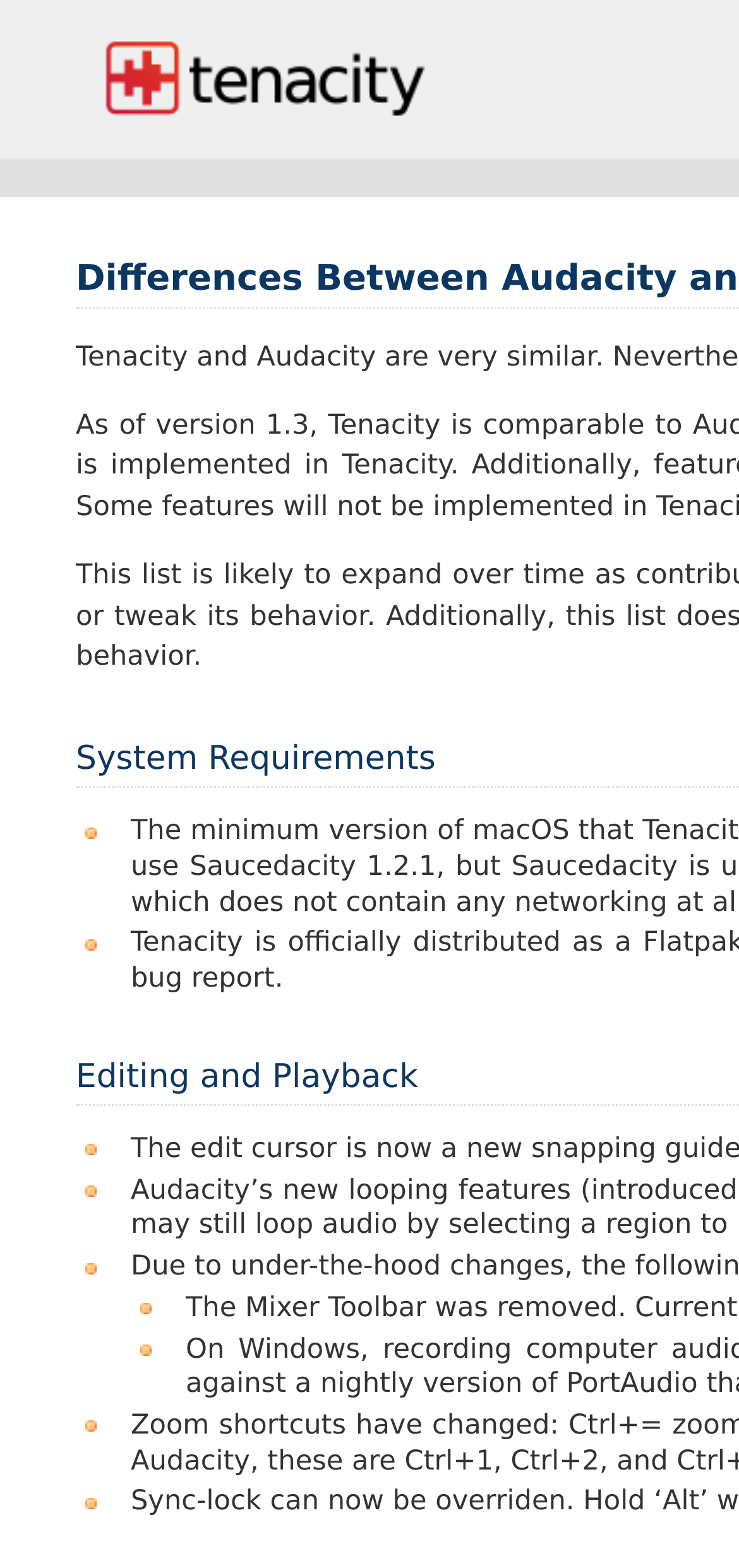Your task is to find and give the main heading text of the webpage.

Differences Between Audacity and Tenacity